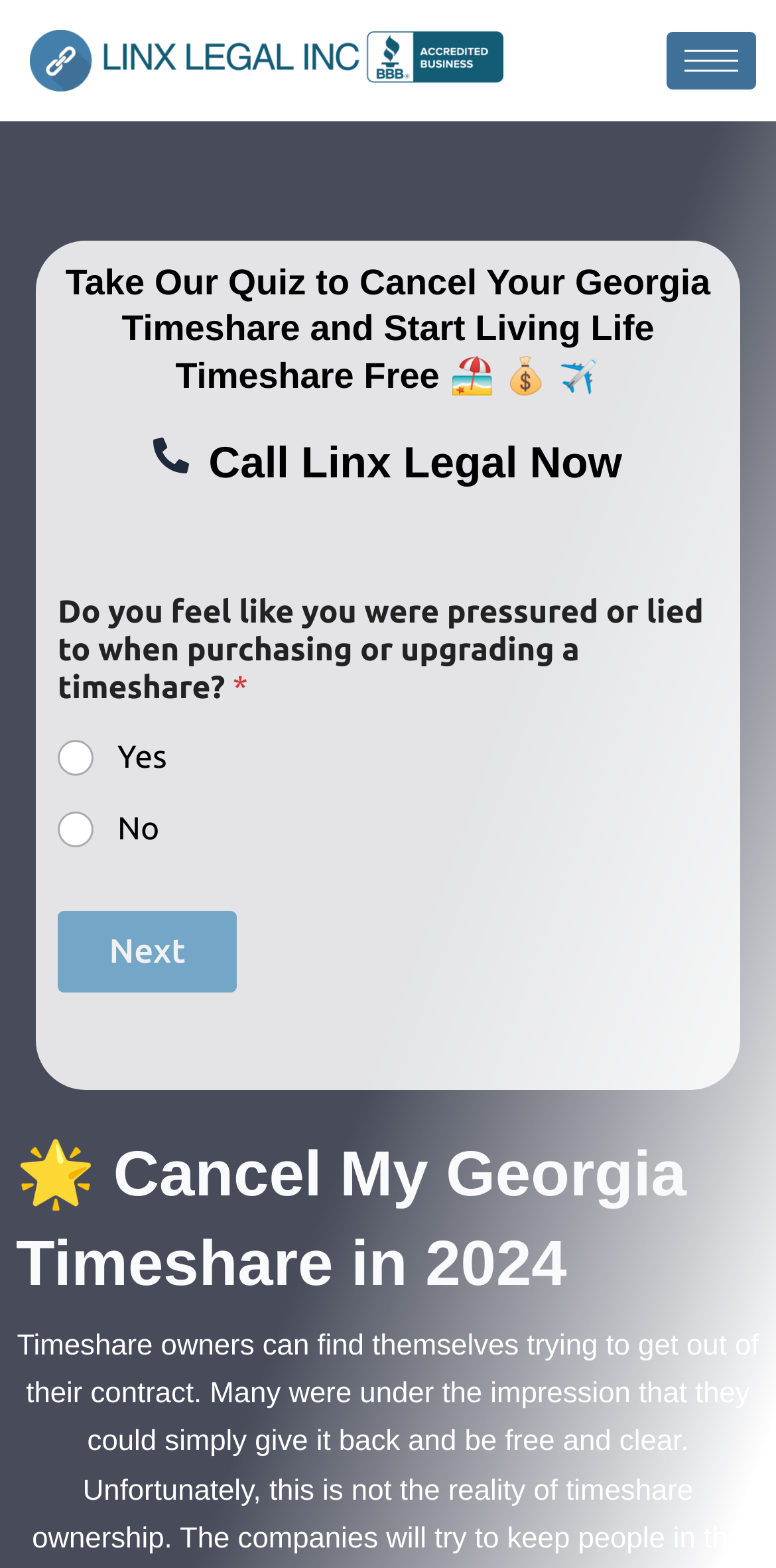Refer to the image and provide an in-depth answer to the question:
How many options are there for the first quiz question?

The first quiz question 'Do you feel like you were pressured or lied to when purchasing or upgrading a timeshare?' has two radio button options: 'Yes' and 'No'.